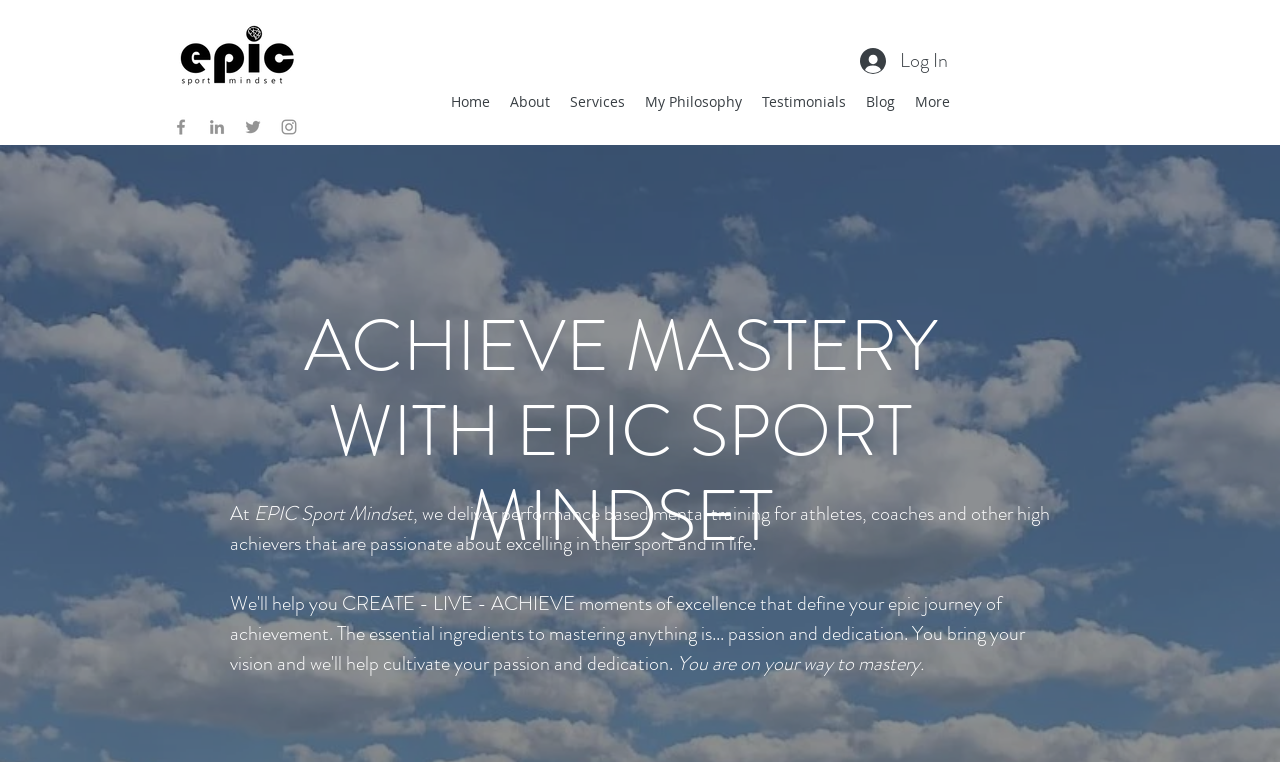Identify the first-level heading on the webpage and generate its text content.

ACHIEVE MASTERY WITH EPIC SPORT MINDSET